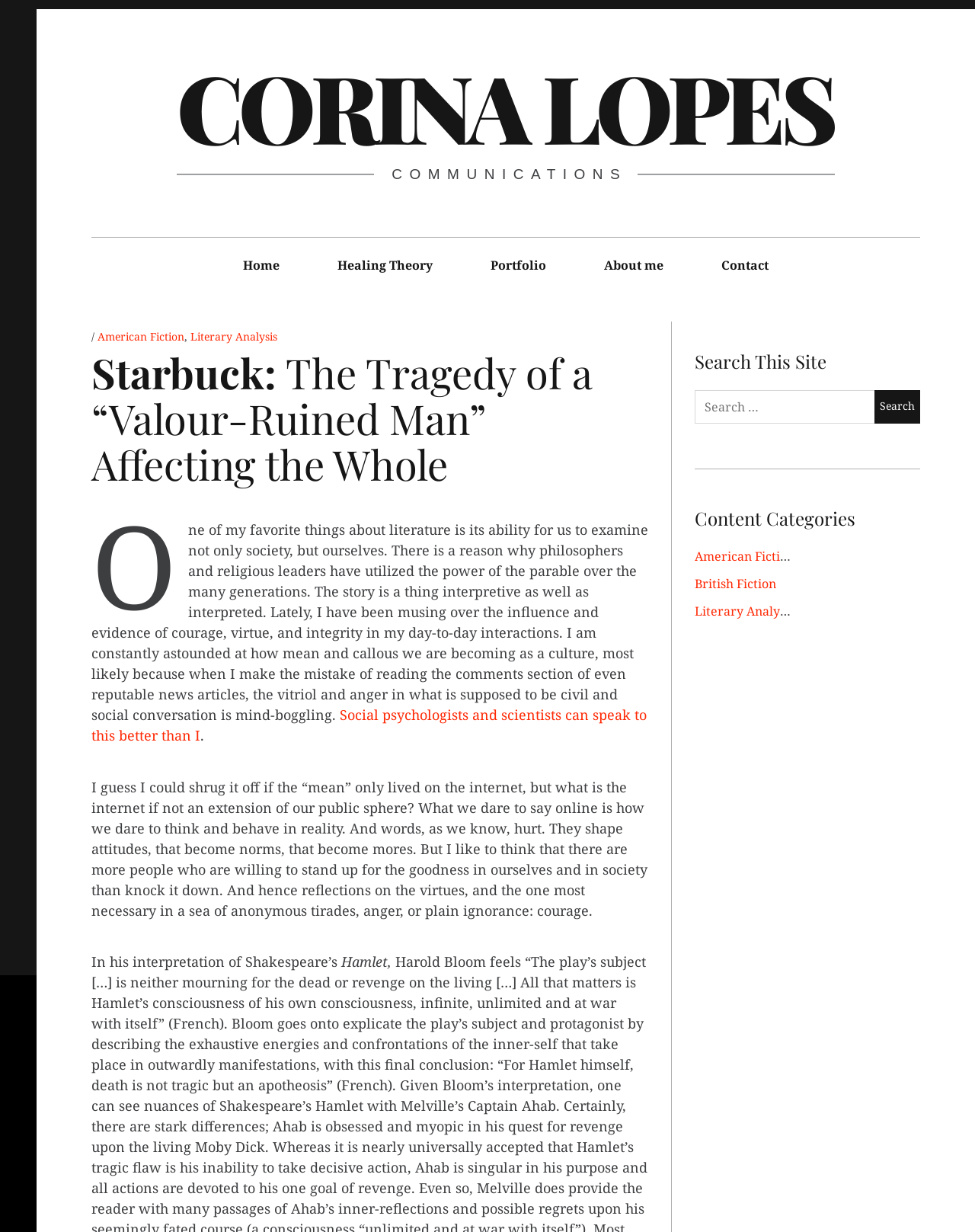Show the bounding box coordinates of the region that should be clicked to follow the instruction: "Read more about 'Literary Analysis'."

[0.195, 0.267, 0.284, 0.279]